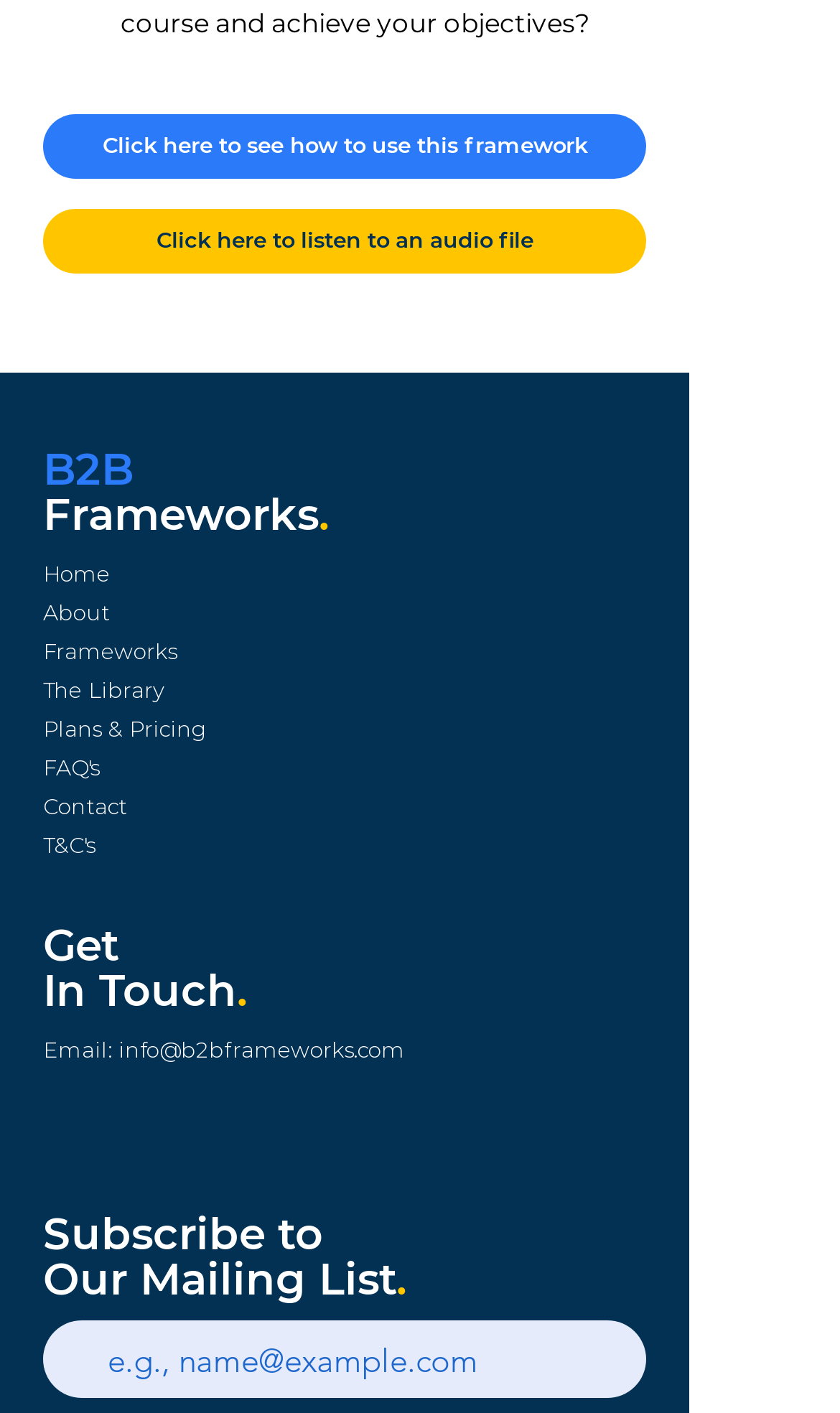What is the email address to contact?
Using the screenshot, give a one-word or short phrase answer.

info@b2bframeworks.com